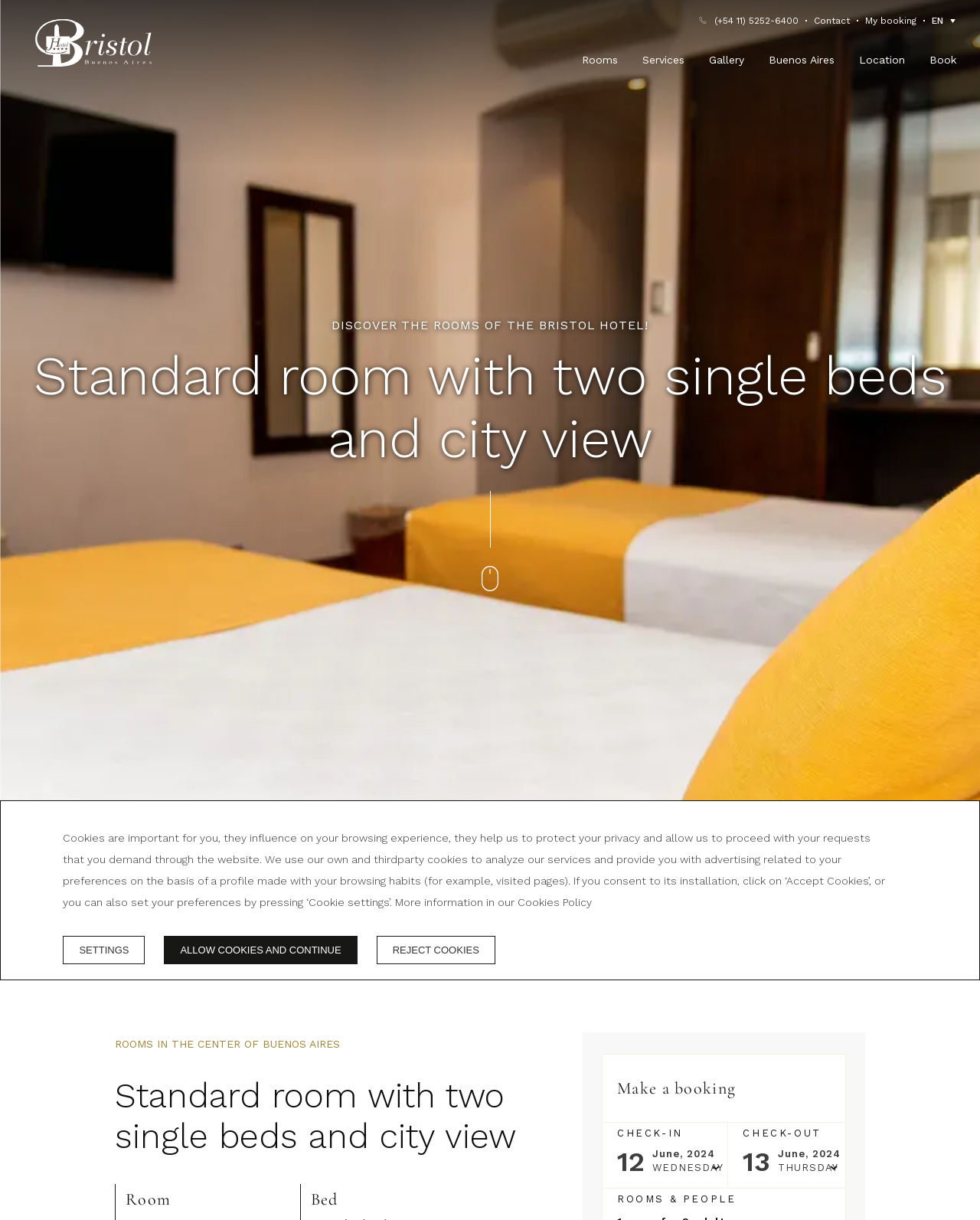Find the bounding box coordinates for the area that should be clicked to accomplish the instruction: "Click the 'Contact' link".

[0.83, 0.012, 0.867, 0.021]